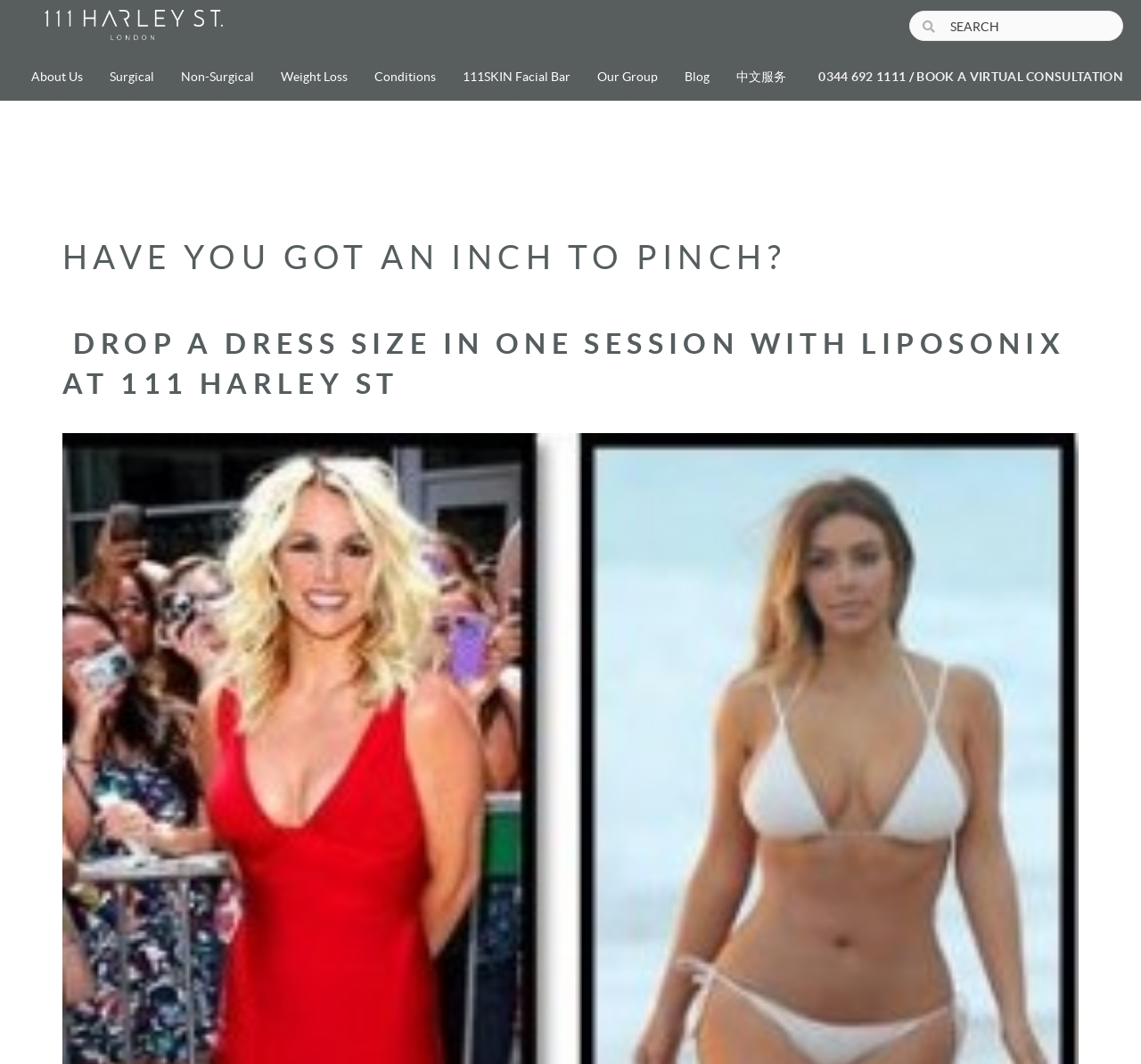Determine the main headline of the webpage and provide its text.

HAVE YOU GOT AN INCH TO PINCH?